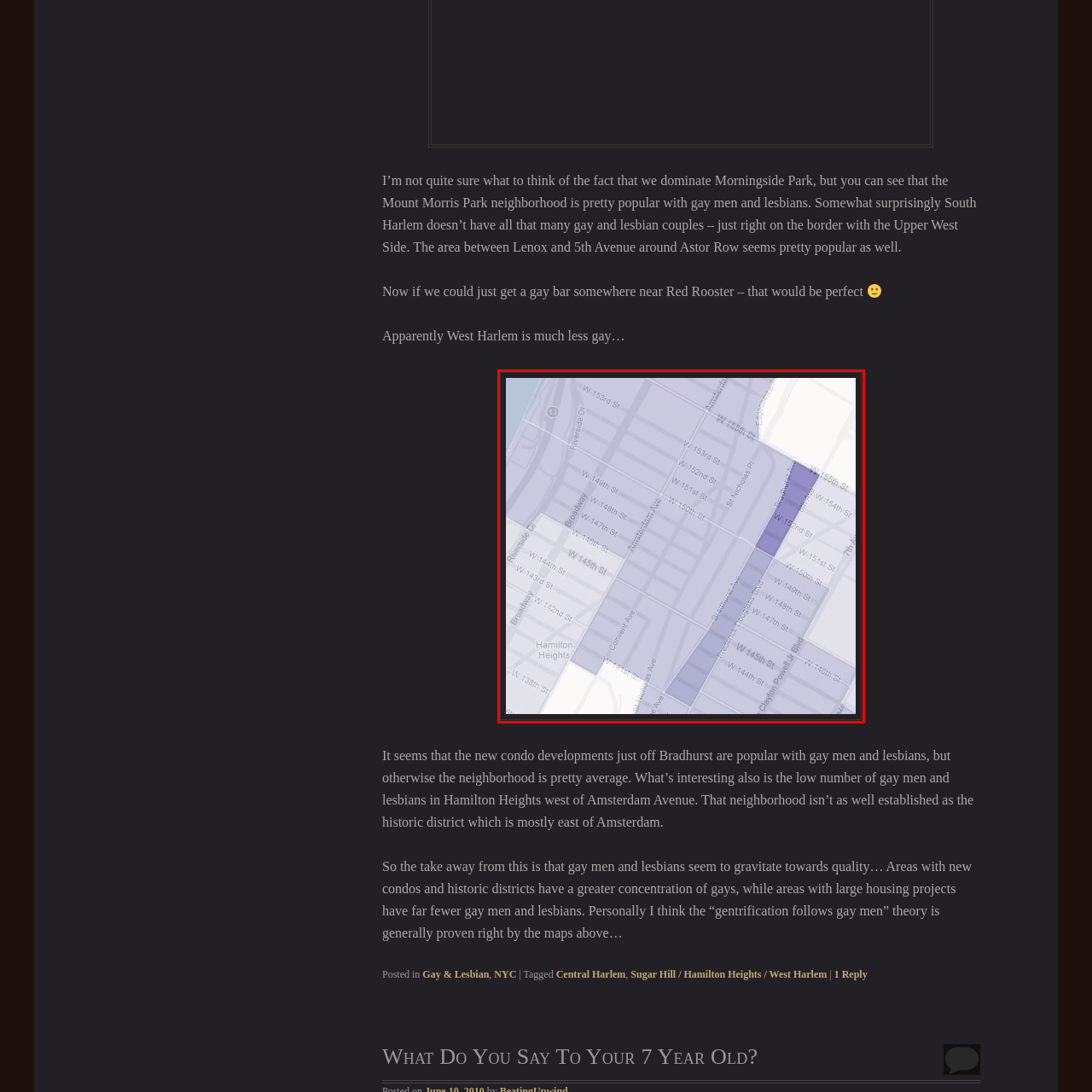Give a thorough account of what is shown in the red-encased segment of the image.

The image depicts a detailed map highlighting specific areas of Hamilton Heights in New York City, marked with various shades to denote different neighborhoods or demographic trends. The darker shaded area along W 153rd St indicates a focus on the locality of gay and lesbian couples, suggesting a significant community presence in that section compared to lighter areas. This visualization serves to illustrate the spatial distribution of LGBTQ+ populations, reflecting social dynamics and cultural nuances within the area. The context suggests an ongoing discussion about gentrification and its correlation with community demographics in Harlem neighborhoods.